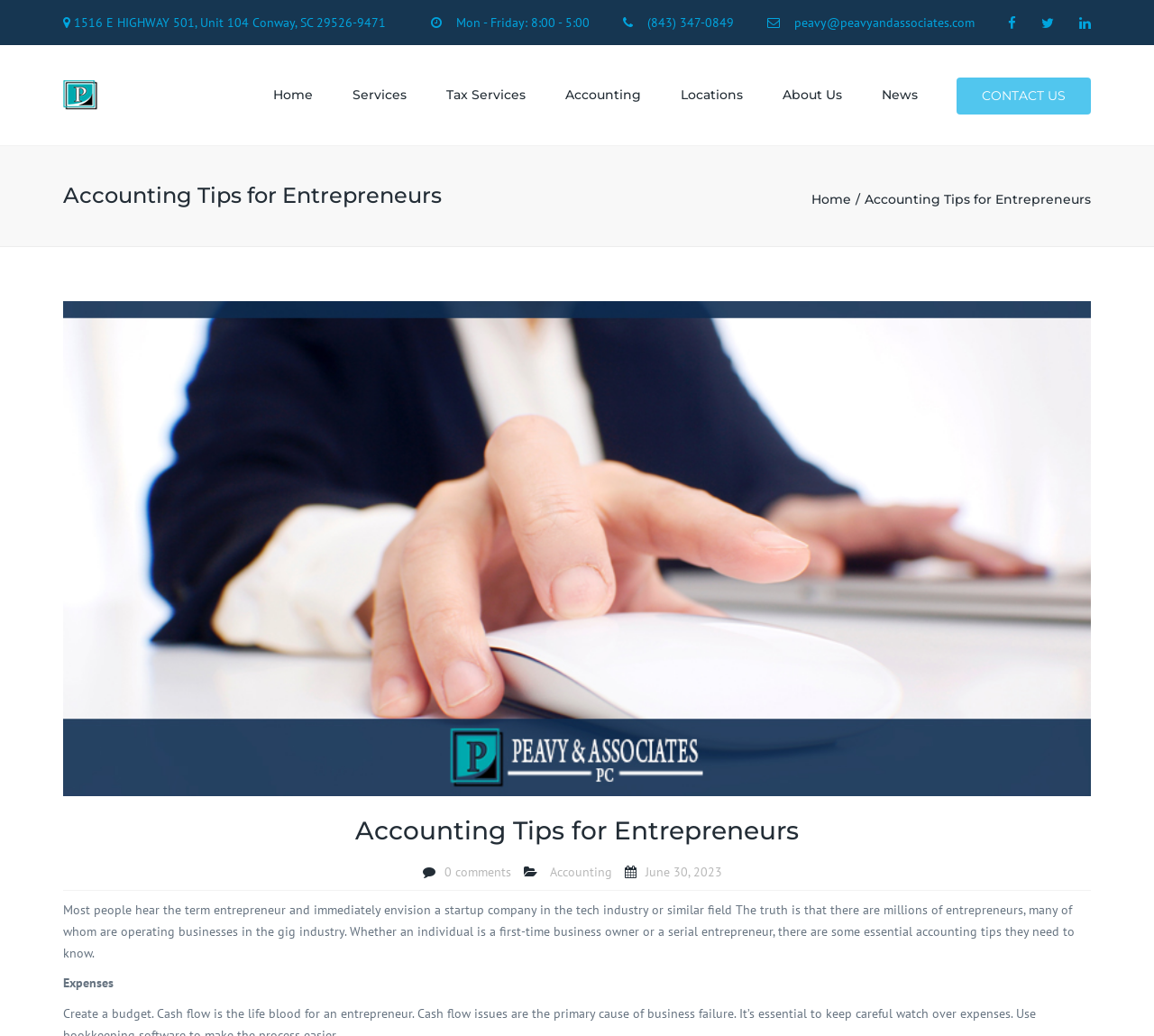What is the category of the article on this webpage? Analyze the screenshot and reply with just one word or a short phrase.

Accounting